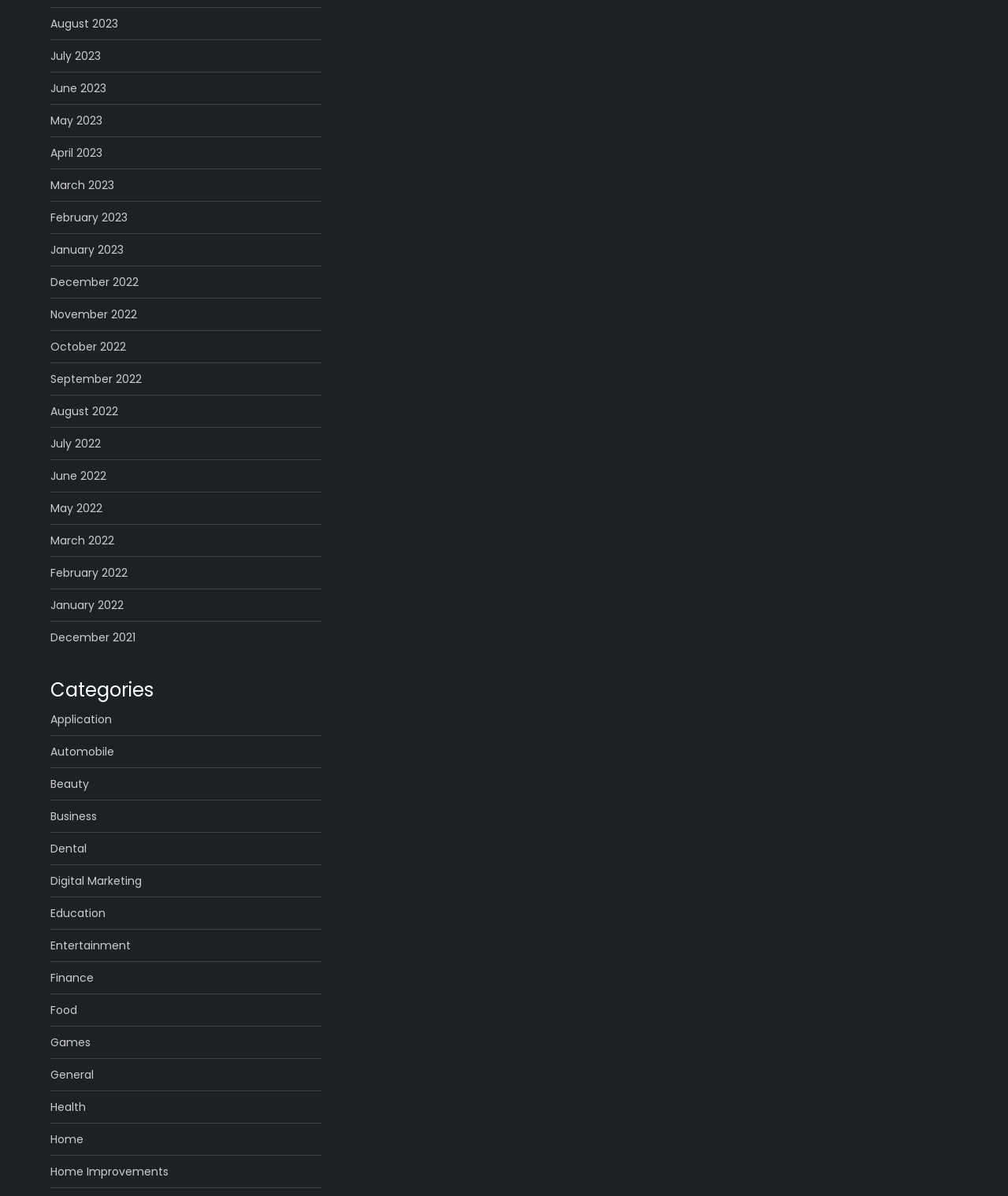Using the description "Beauty", locate and provide the bounding box of the UI element.

[0.05, 0.647, 0.088, 0.664]